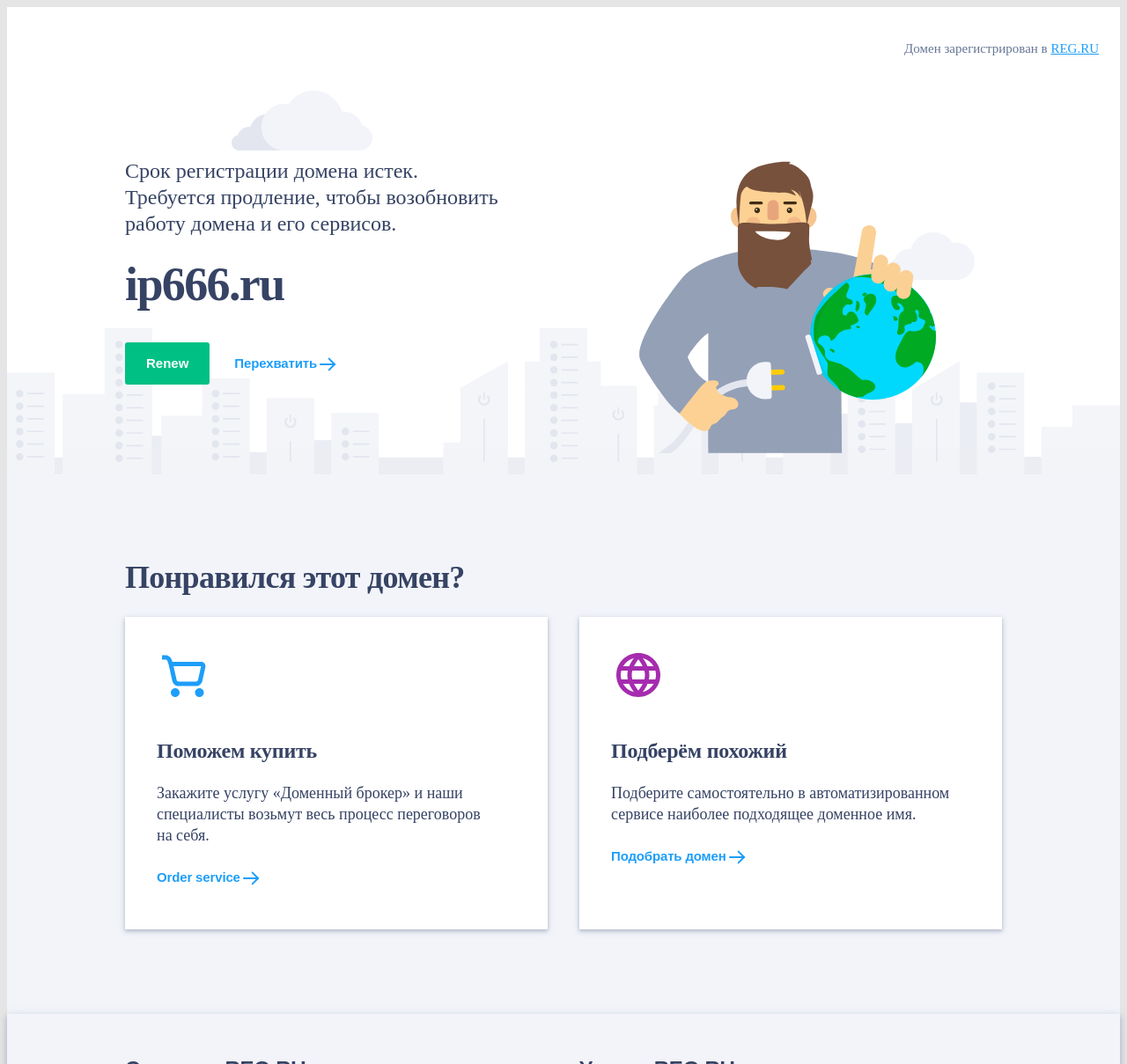Who is the registrar of the domain?
Based on the image, provide your answer in one word or phrase.

REG.RU